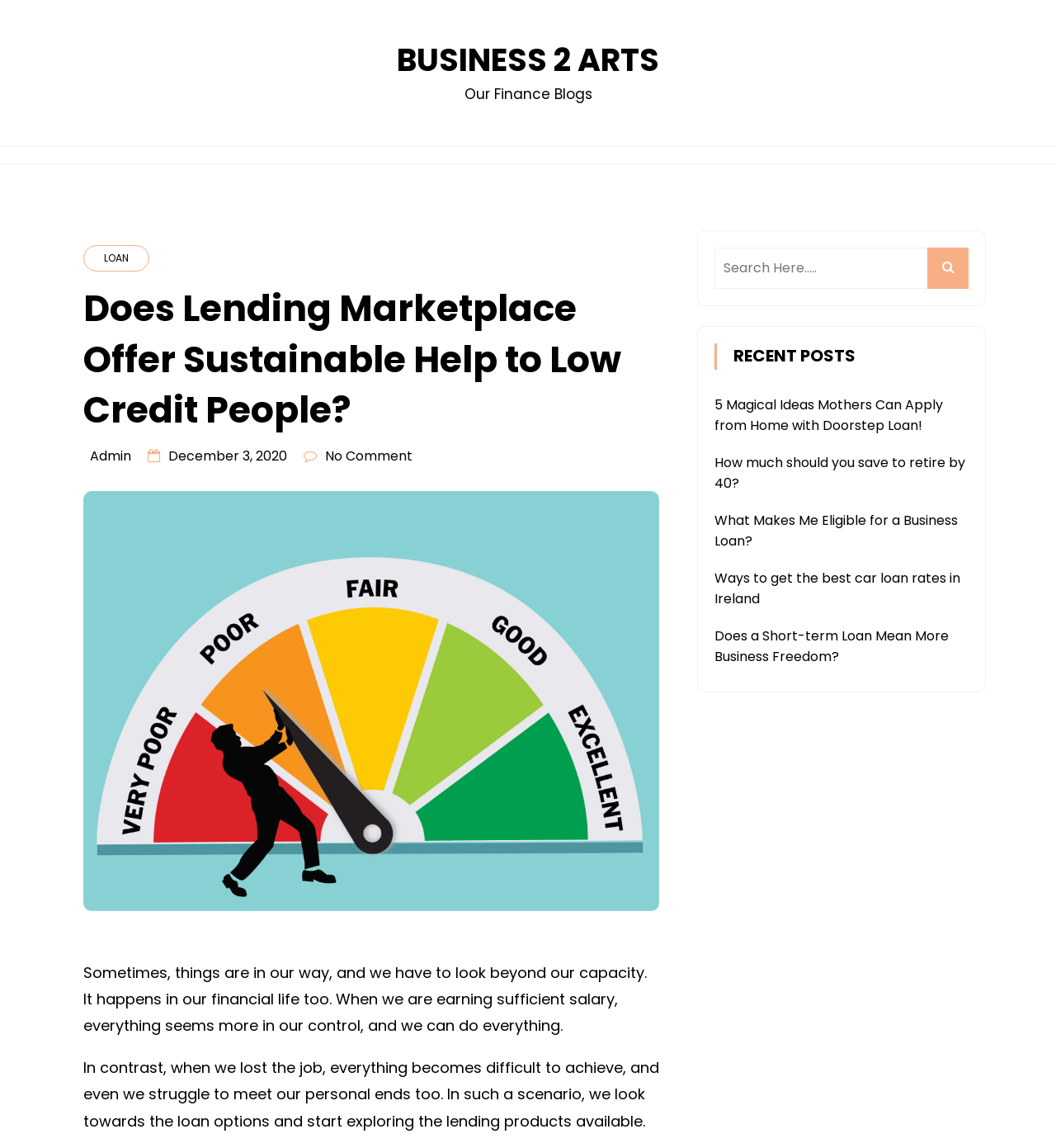Identify the bounding box coordinates for the UI element described as: "No Comment".

[0.308, 0.389, 0.391, 0.405]